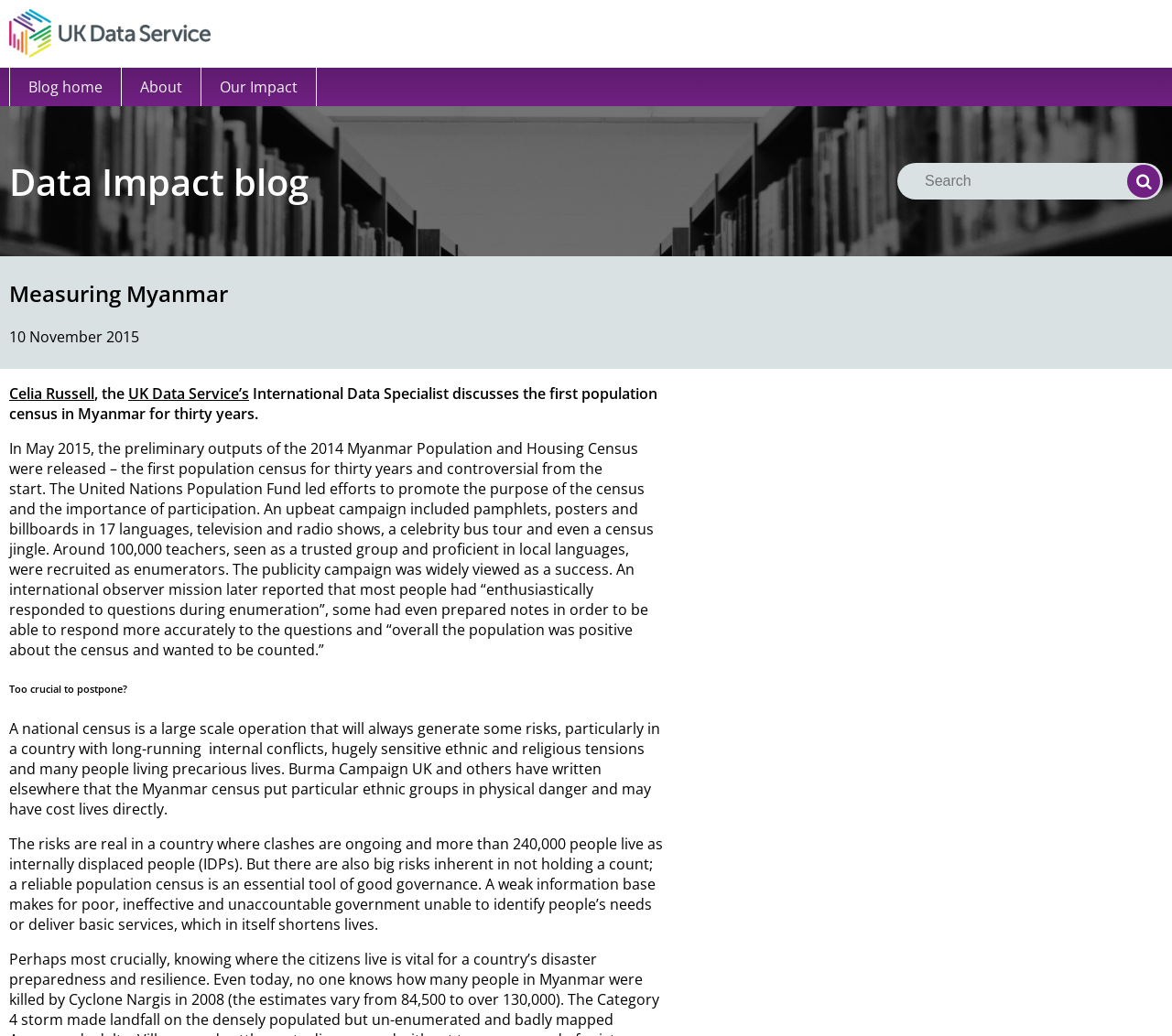Please find the bounding box coordinates for the clickable element needed to perform this instruction: "Click on the 'Data Impact blog' link".

[0.008, 0.04, 0.18, 0.06]